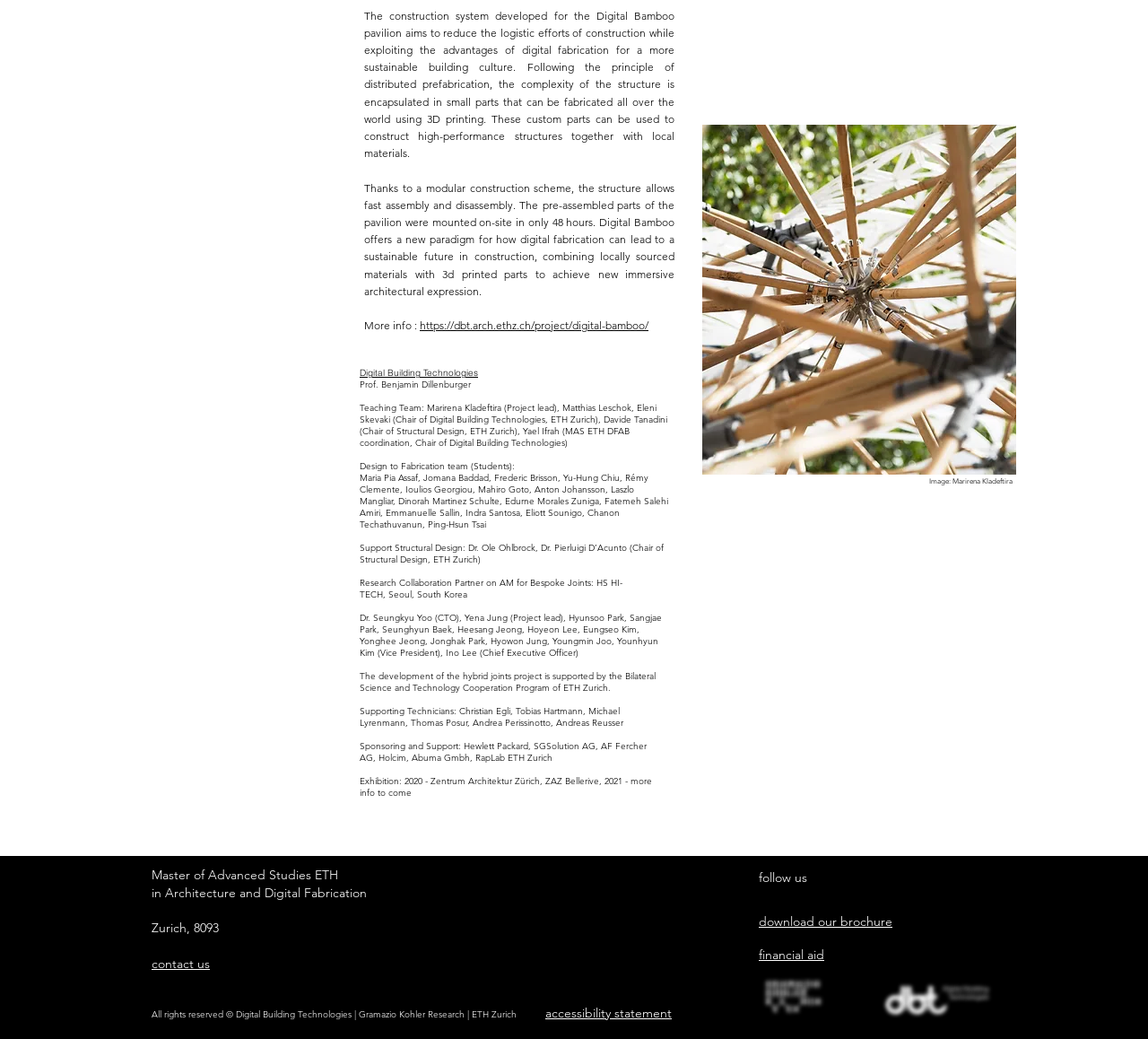Show me the bounding box coordinates of the clickable region to achieve the task as per the instruction: "click the link to Digital Building Technologies".

[0.313, 0.353, 0.416, 0.365]